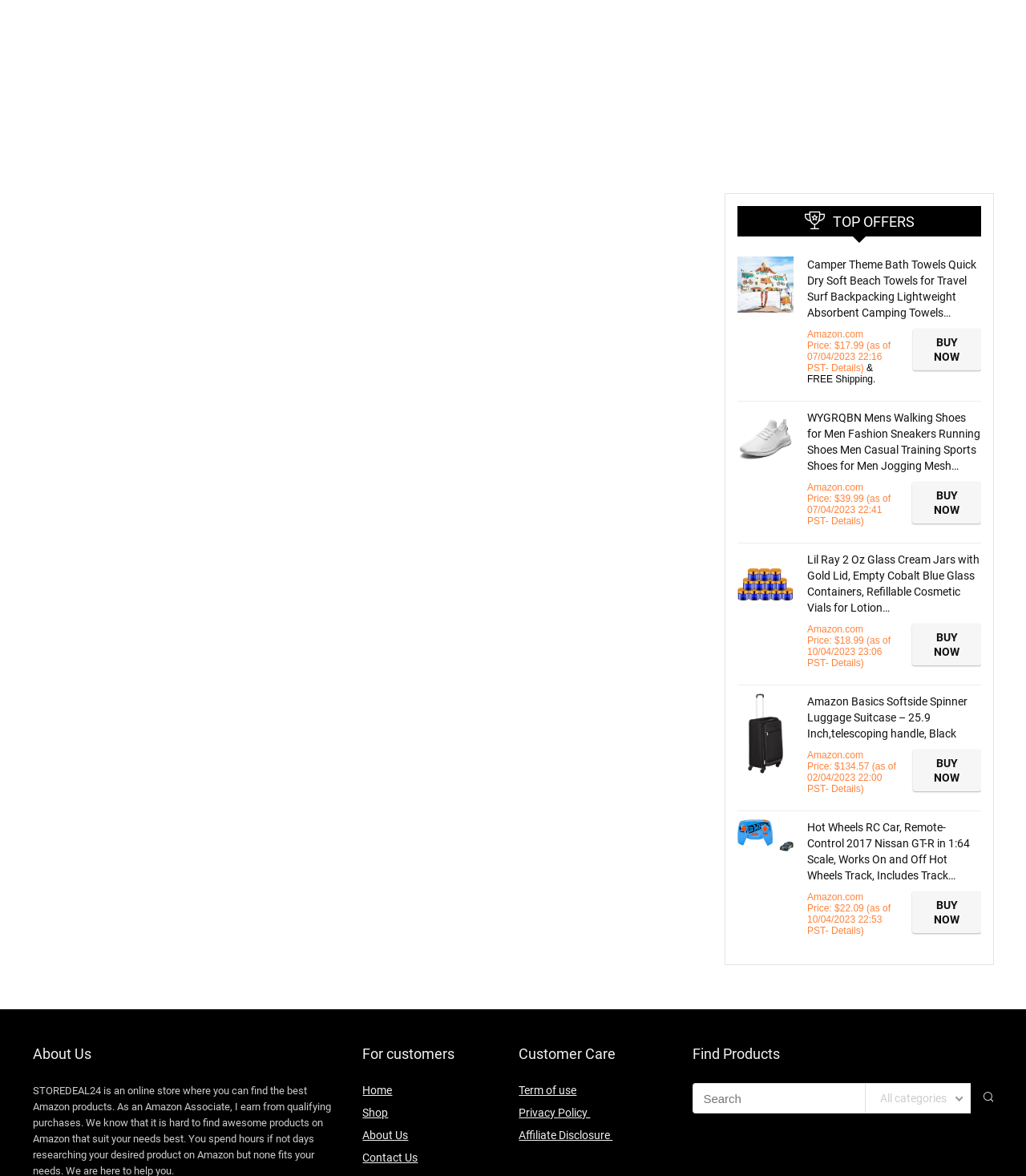Please answer the following question using a single word or phrase: 
What is the price of the Camper Theme Bath Towels?

$17.99